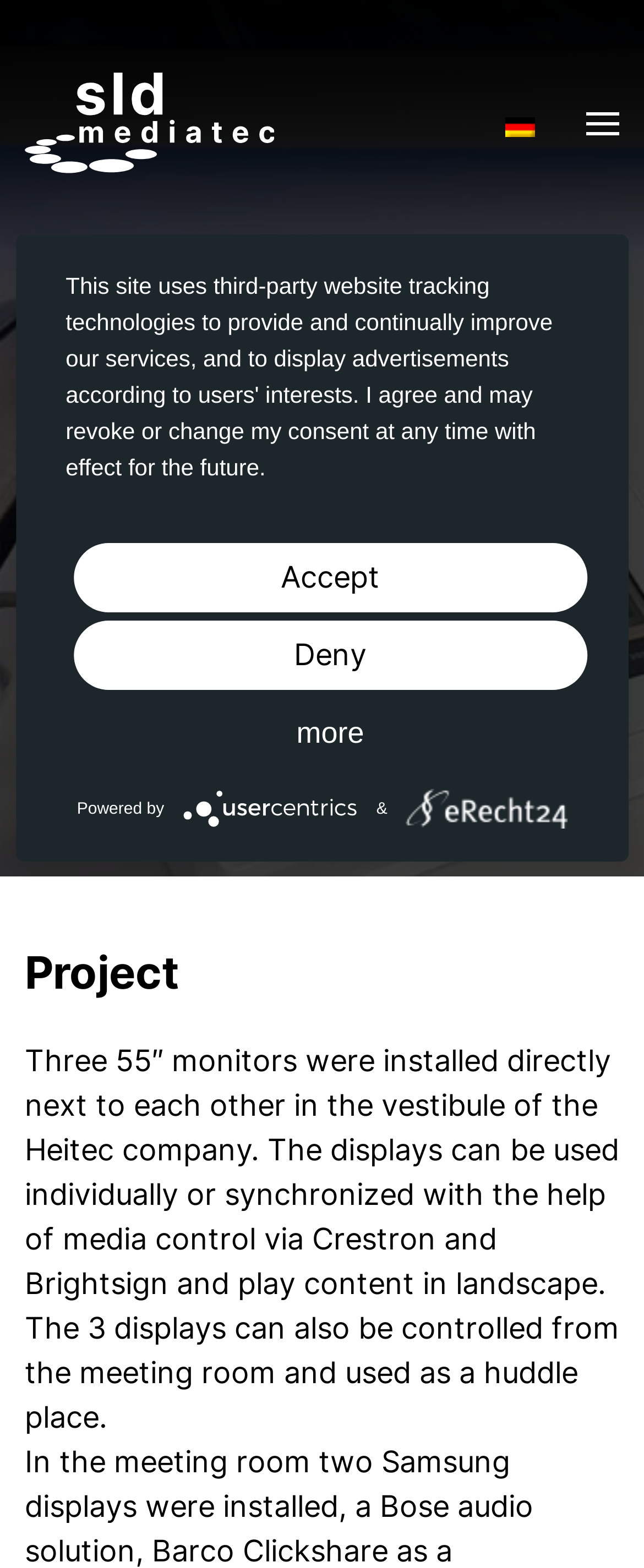Find the bounding box of the UI element described as follows: "Usercentrics Consent Management Platform Logo".

[0.282, 0.51, 0.584, 0.522]